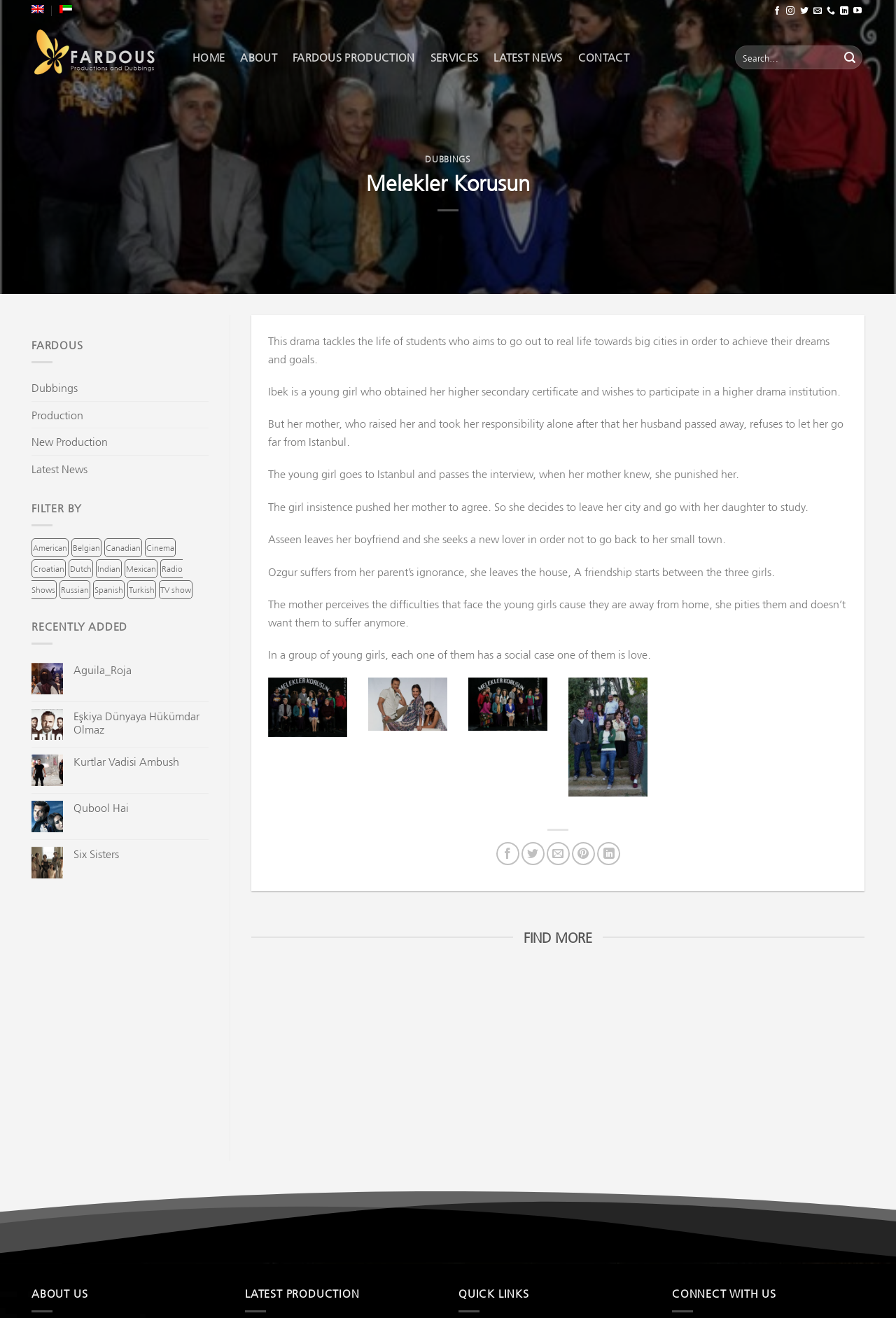What is the name of the drama?
Provide a detailed and well-explained answer to the question.

The name of the drama is Melekler Korusun because it is written in the heading 'Melekler Korusun' and it is also mentioned in the link 'Melekler Korusun'.